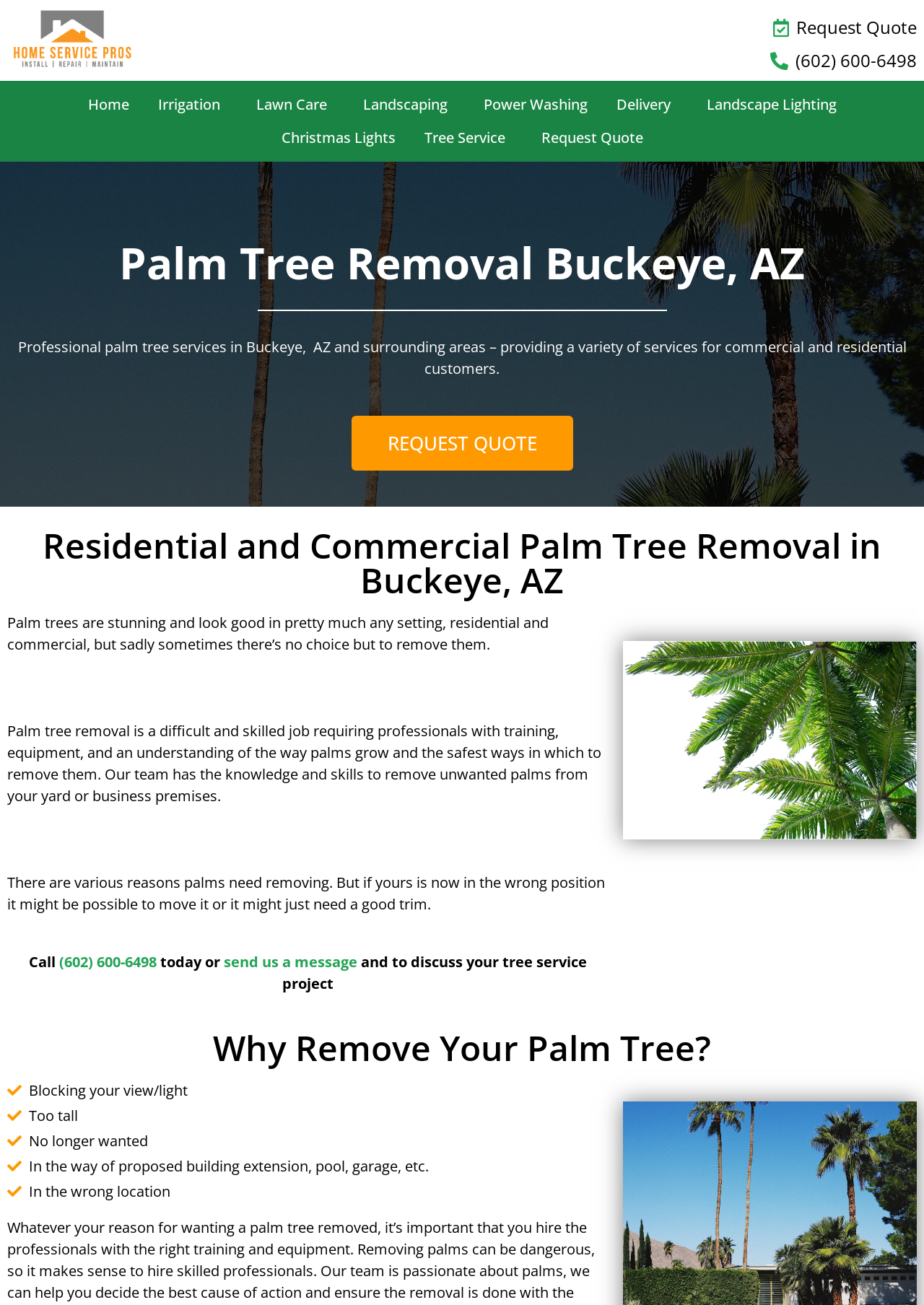Could you identify the text that serves as the heading for this webpage?

Palm Tree Removal Buckeye, AZ